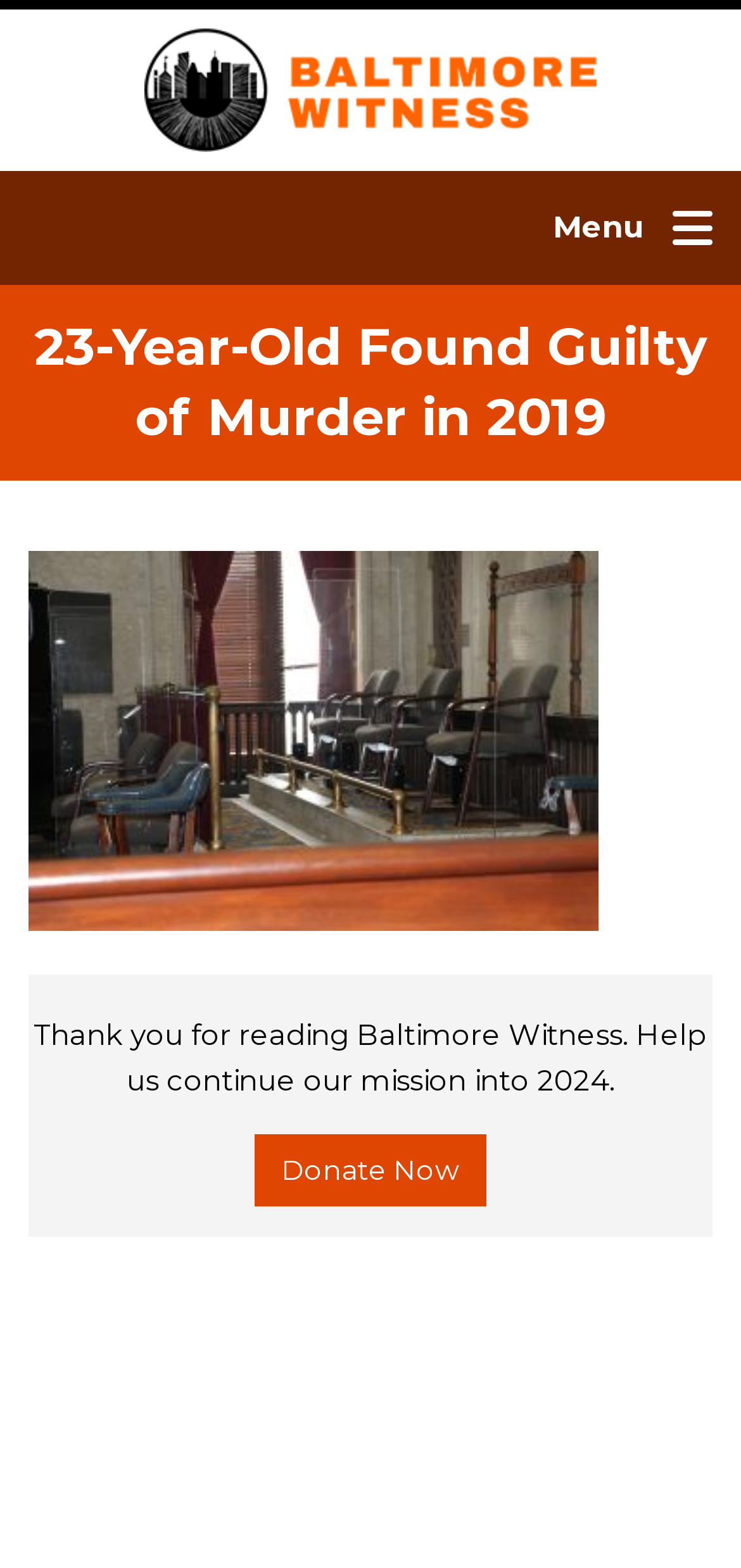Answer in one word or a short phrase: 
What is the date of the article?

November 29, 2021